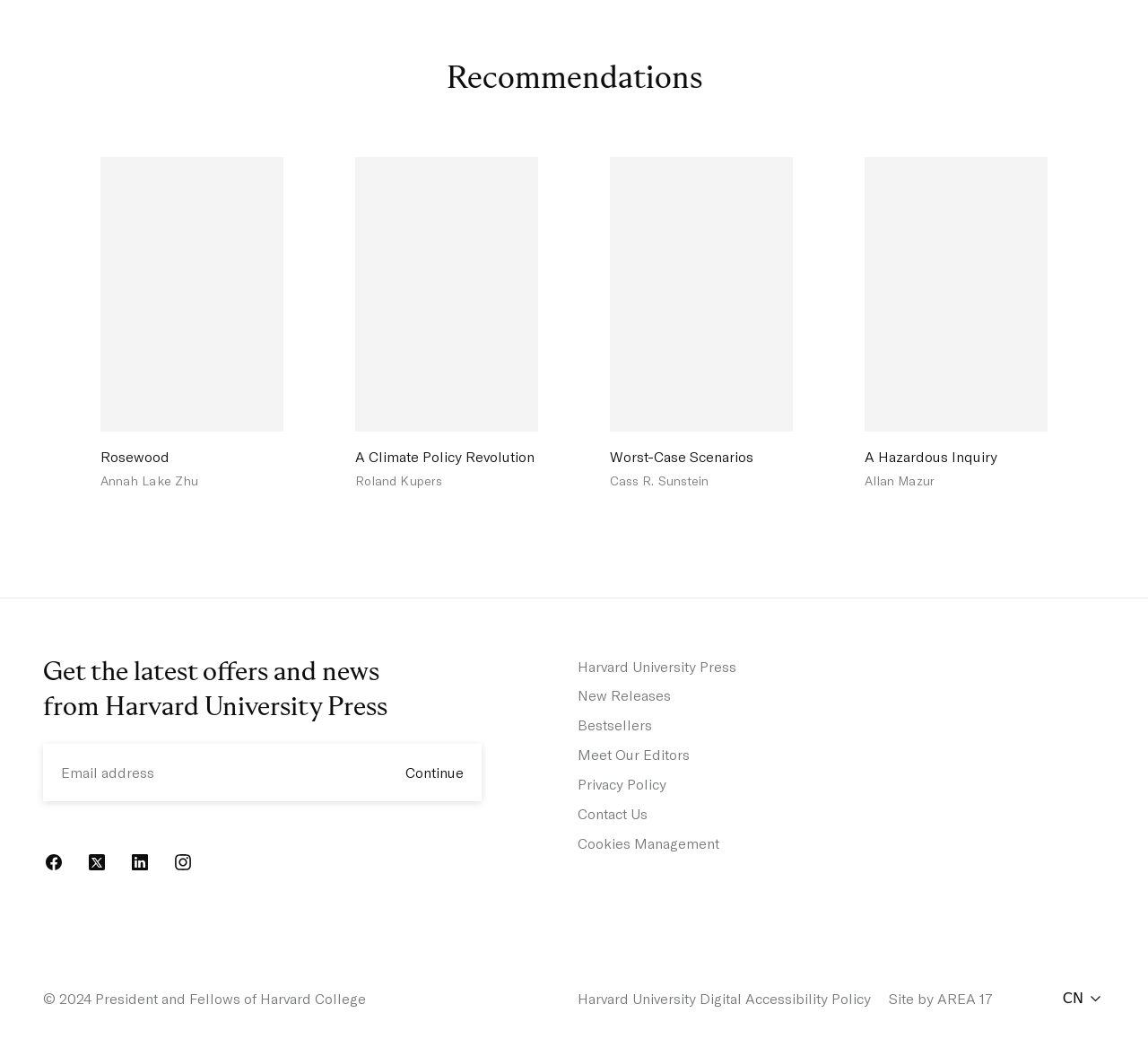Pinpoint the bounding box coordinates of the element to be clicked to execute the instruction: "Click on the 'Rosewood' link".

[0.088, 0.429, 0.247, 0.45]